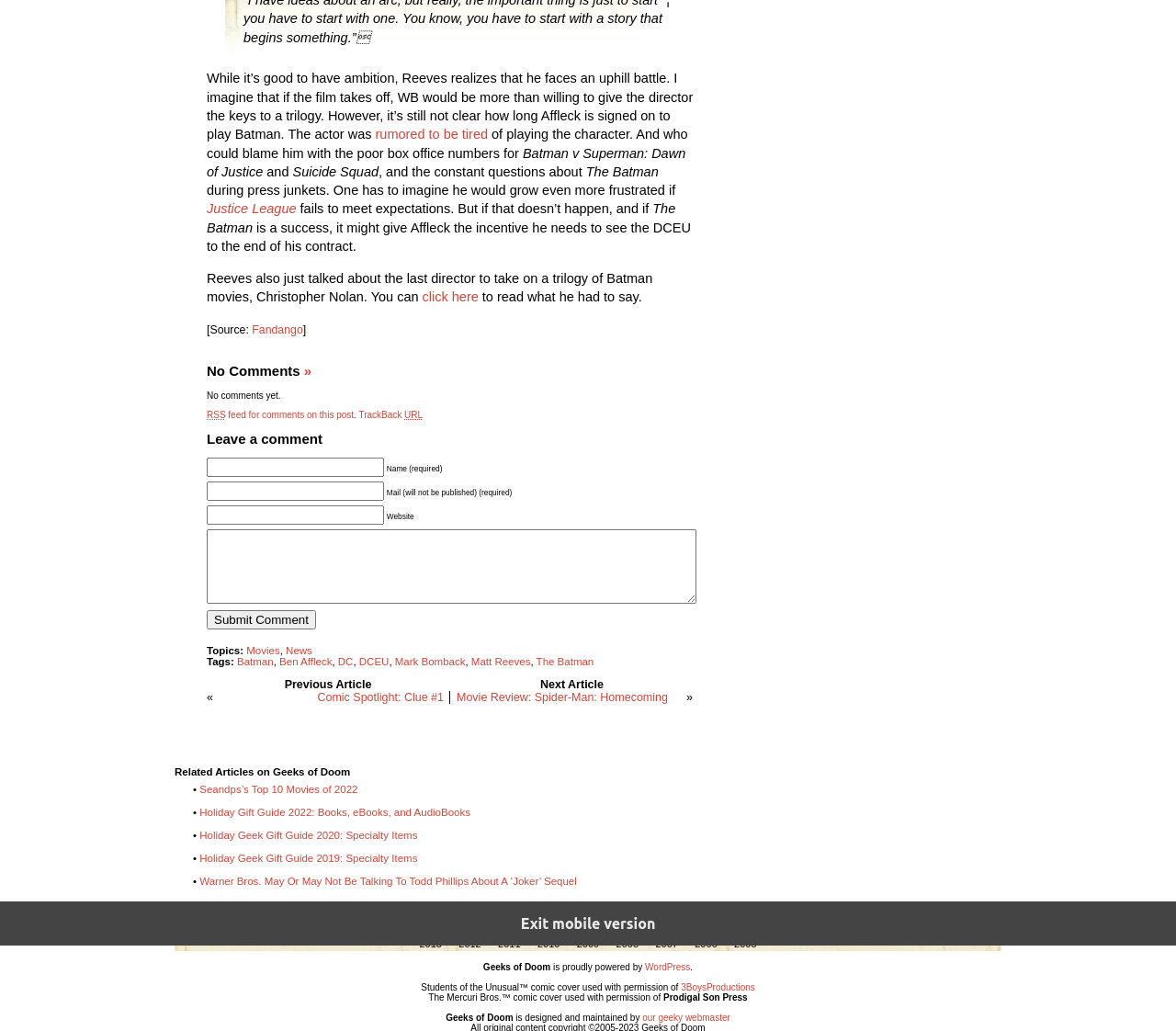Find the bounding box coordinates of the clickable area required to complete the following action: "Leave a comment".

[0.176, 0.418, 0.59, 0.433]